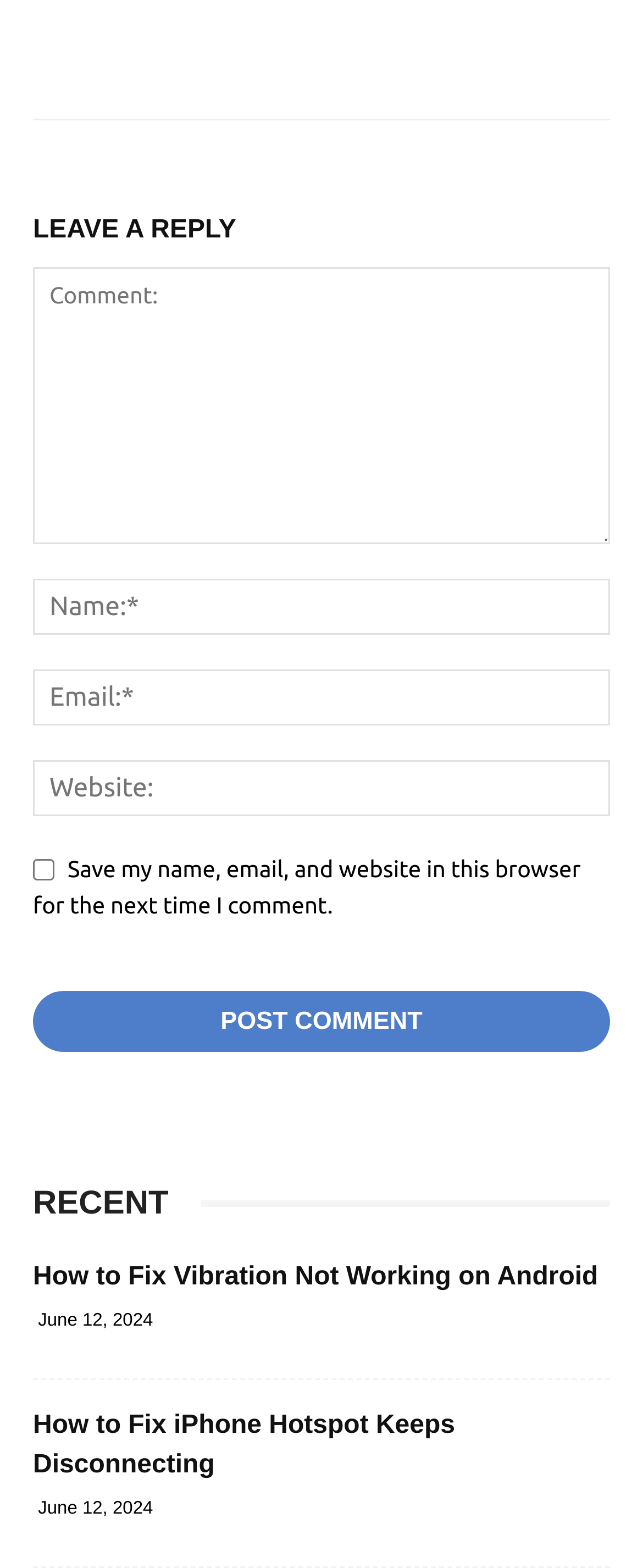Find the bounding box of the element with the following description: "aria-label="Share via Twitter"". The coordinates must be four float numbers between 0 and 1, formatted as [left, top, right, bottom].

None